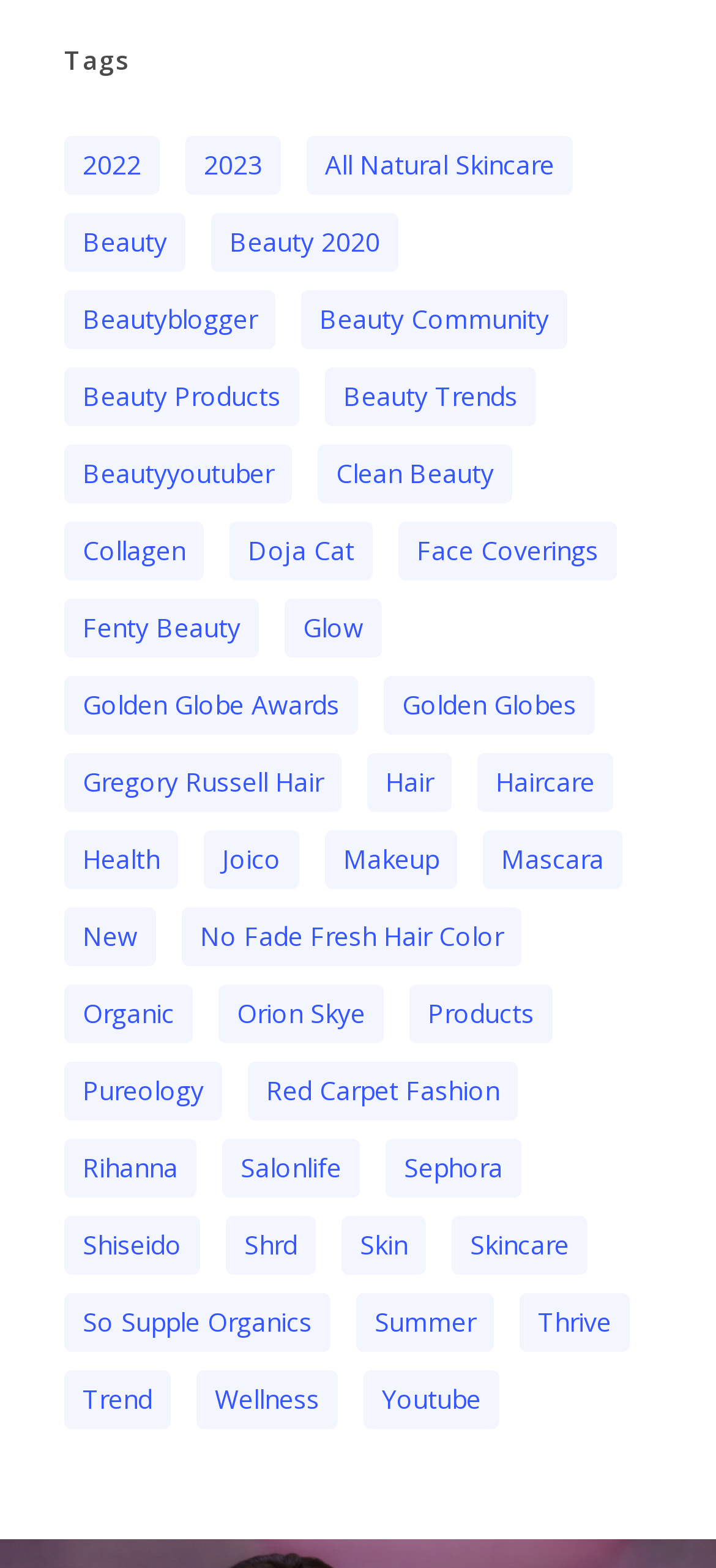What is the category related to Rihanna?
Use the information from the image to give a detailed answer to the question.

The link 'rihanna (3 items)' suggests that this category is related to Rihanna, possibly featuring news, products, or content related to the celebrity.